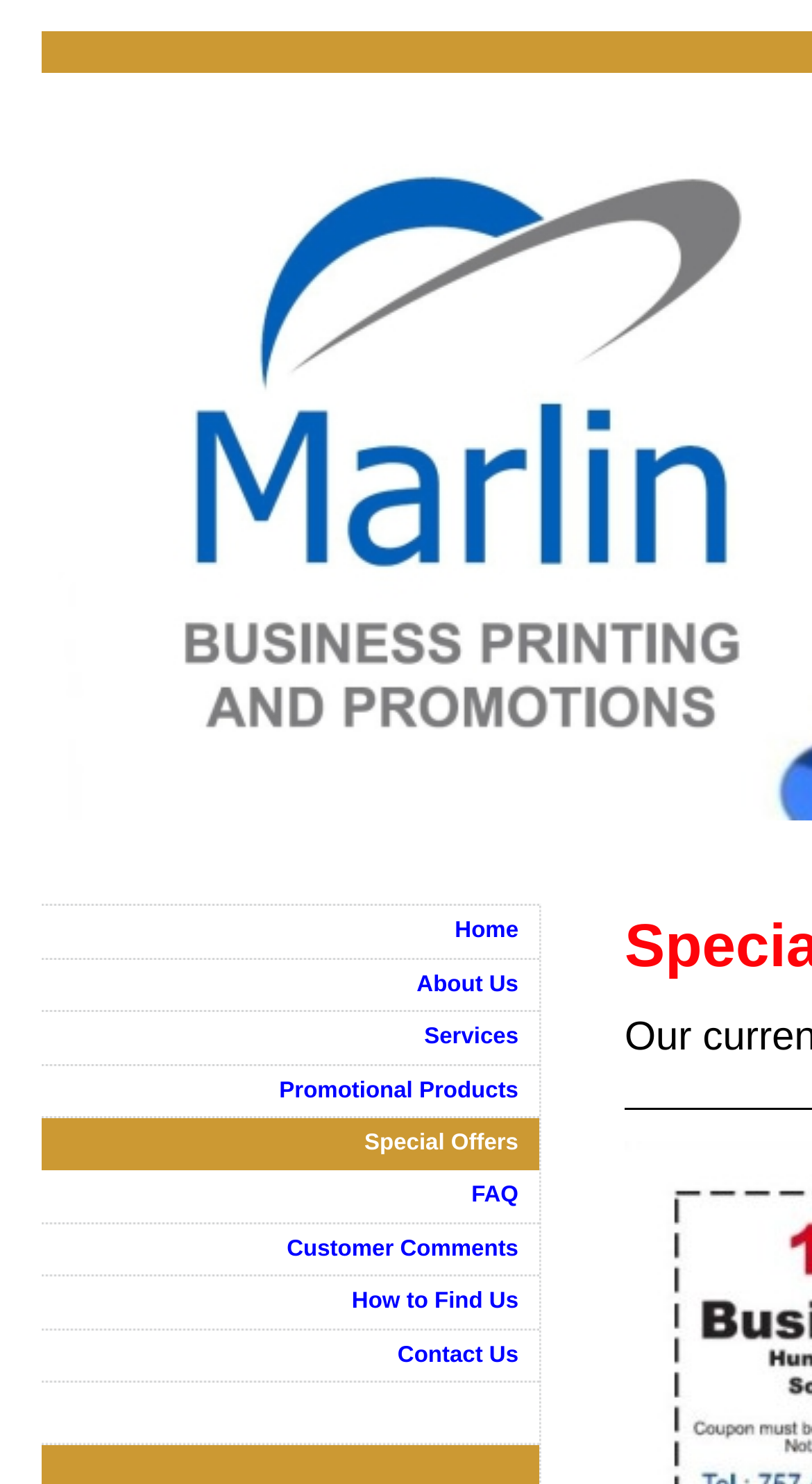Pinpoint the bounding box coordinates of the clickable area needed to execute the instruction: "contact us". The coordinates should be specified as four float numbers between 0 and 1, i.e., [left, top, right, bottom].

[0.051, 0.896, 0.664, 0.932]